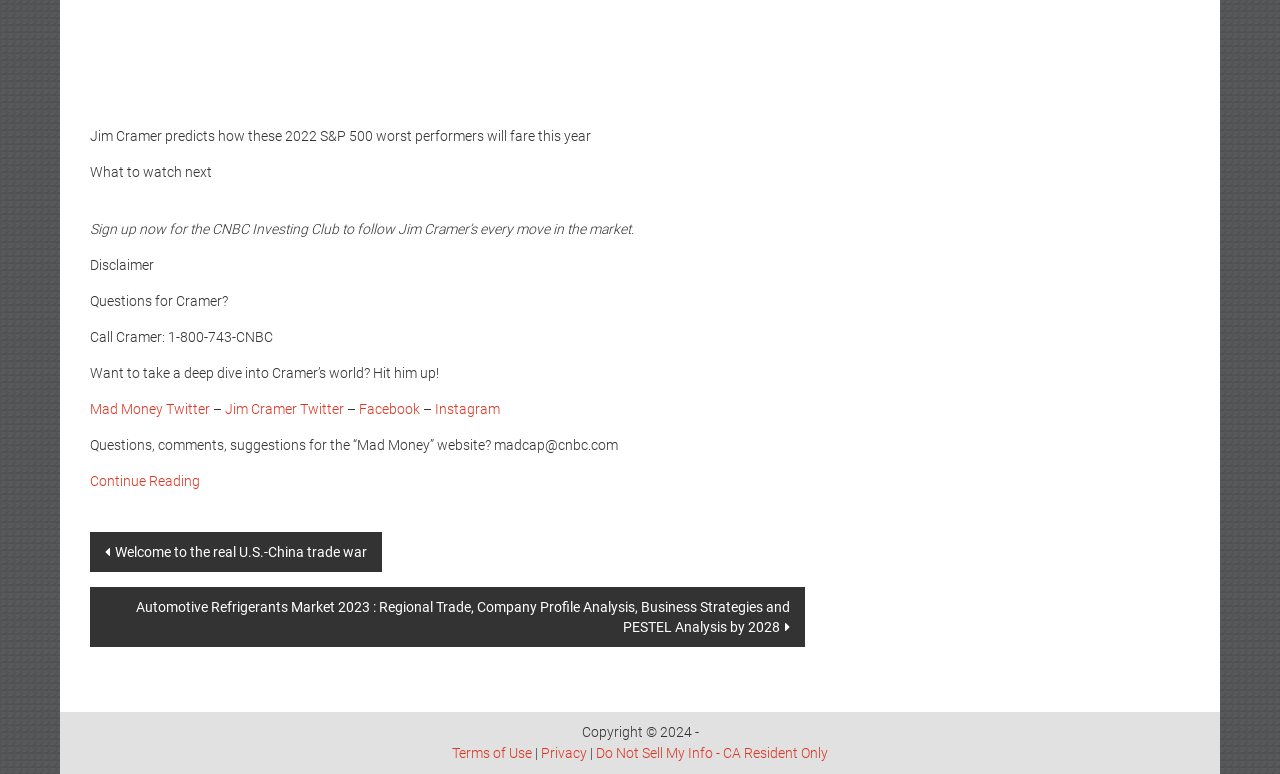Indicate the bounding box coordinates of the element that must be clicked to execute the instruction: "Follow Jim Cramer on Twitter". The coordinates should be given as four float numbers between 0 and 1, i.e., [left, top, right, bottom].

[0.176, 0.518, 0.269, 0.538]